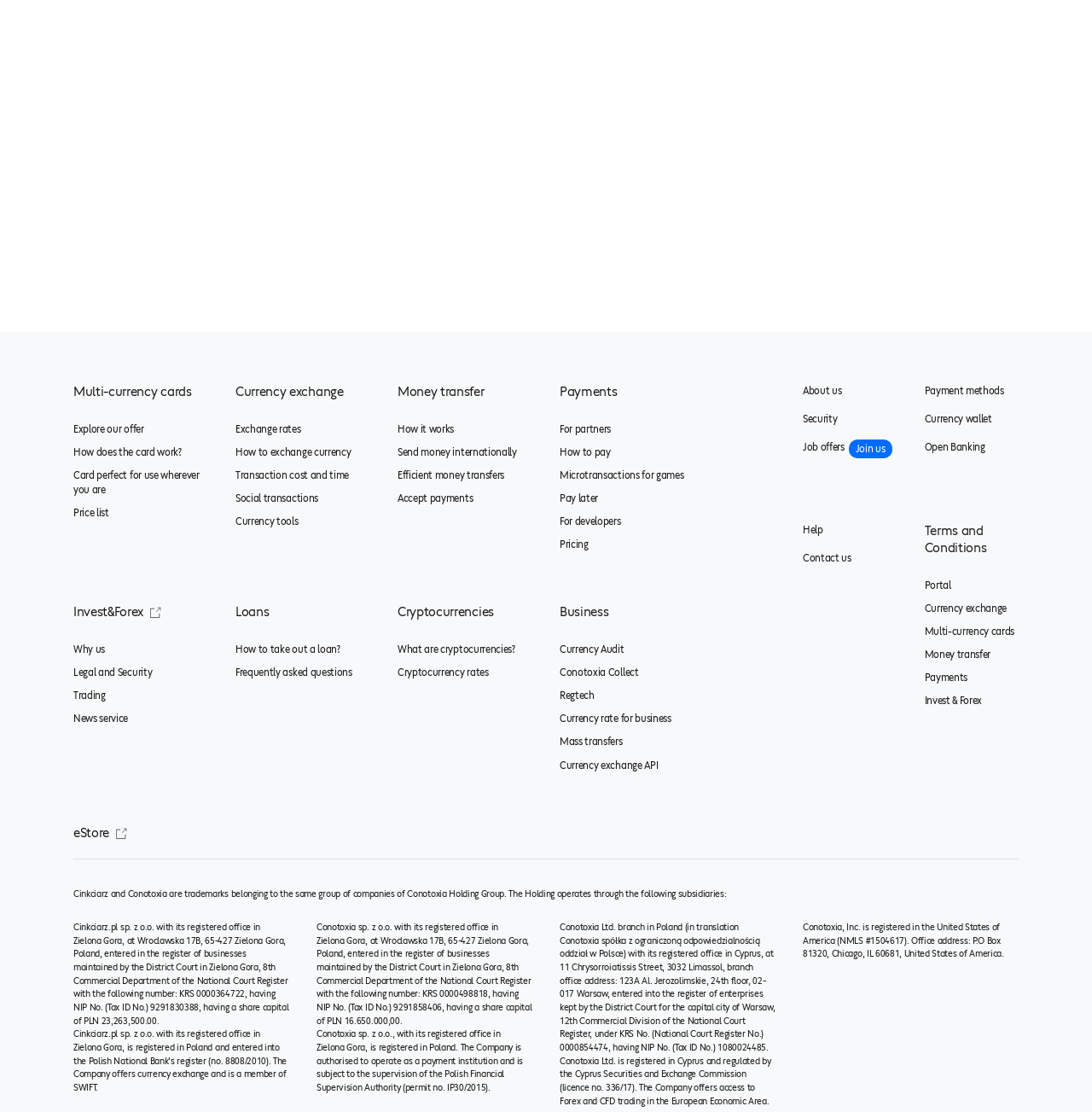What is the link text below the 'Currency exchange' button?
Using the image, answer in one word or phrase.

Exchange rates